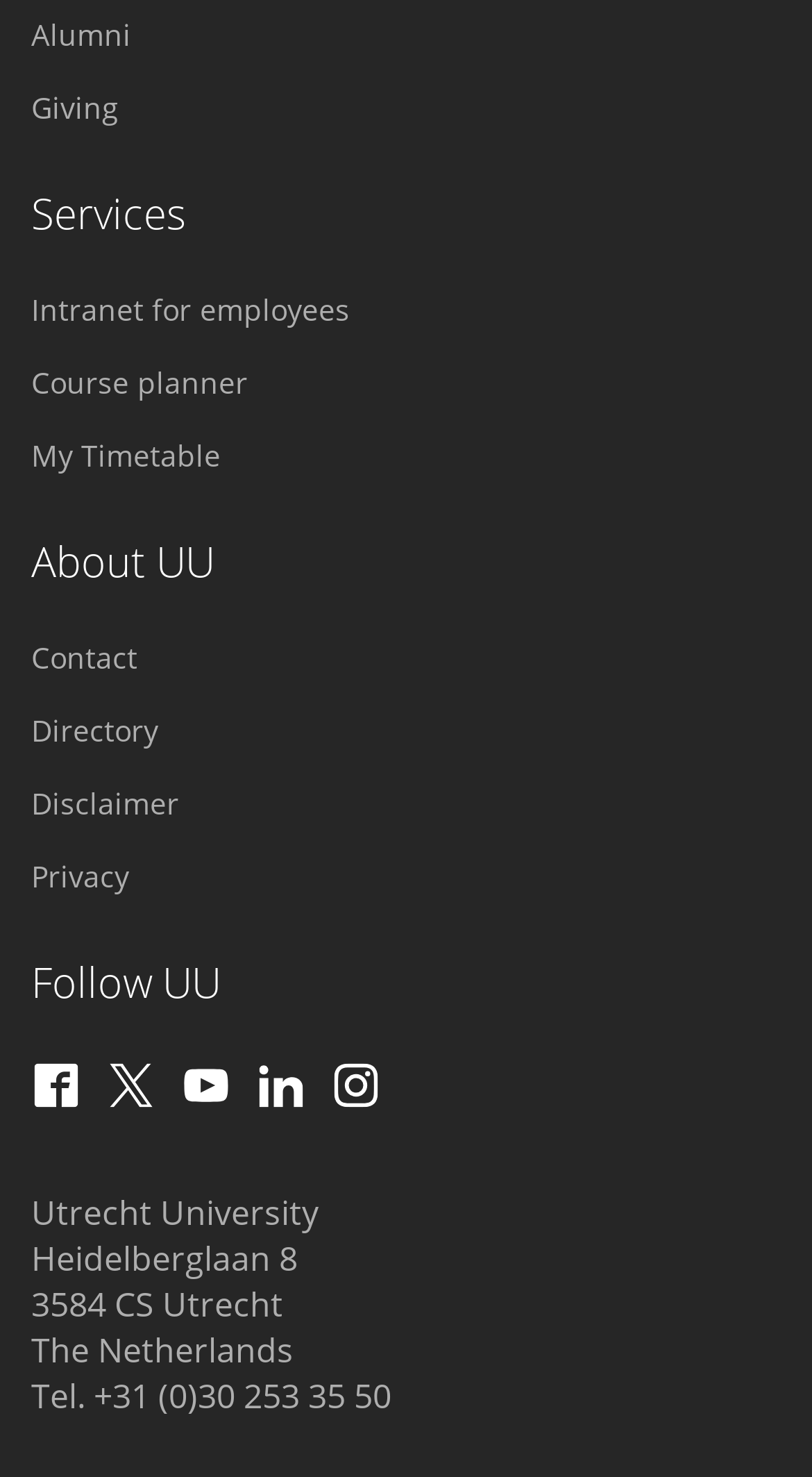What social media platforms does the university have?
Please provide a comprehensive answer based on the information in the image.

I found the answer by looking at the link elements with the texts 'Facebook', 'X', 'Youtube', 'LinkedIn', and 'Instagram' at coordinates [0.038, 0.717, 0.1, 0.751], [0.131, 0.717, 0.192, 0.751], [0.223, 0.717, 0.285, 0.751], [0.315, 0.717, 0.377, 0.751], and [0.408, 0.717, 0.469, 0.751] respectively.